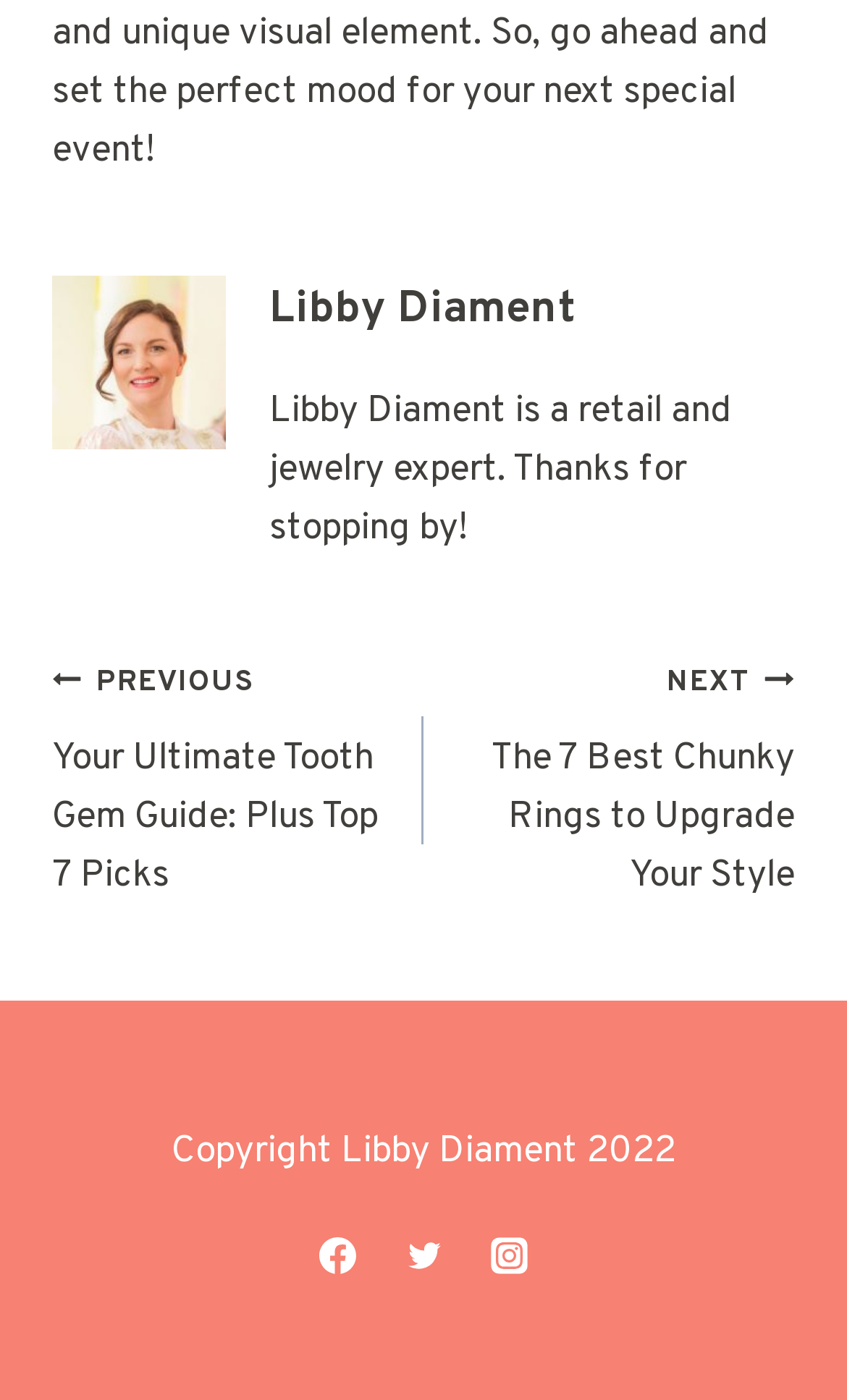What is the title of the previous post?
Please provide a comprehensive answer based on the contents of the image.

The title of the previous post is 'Your Ultimate Tooth Gem Guide: Plus Top 7 Picks', which is mentioned in the link 'PREVIOUS Your Ultimate Tooth Gem Guide: Plus Top 7 Picks' in the post navigation section.